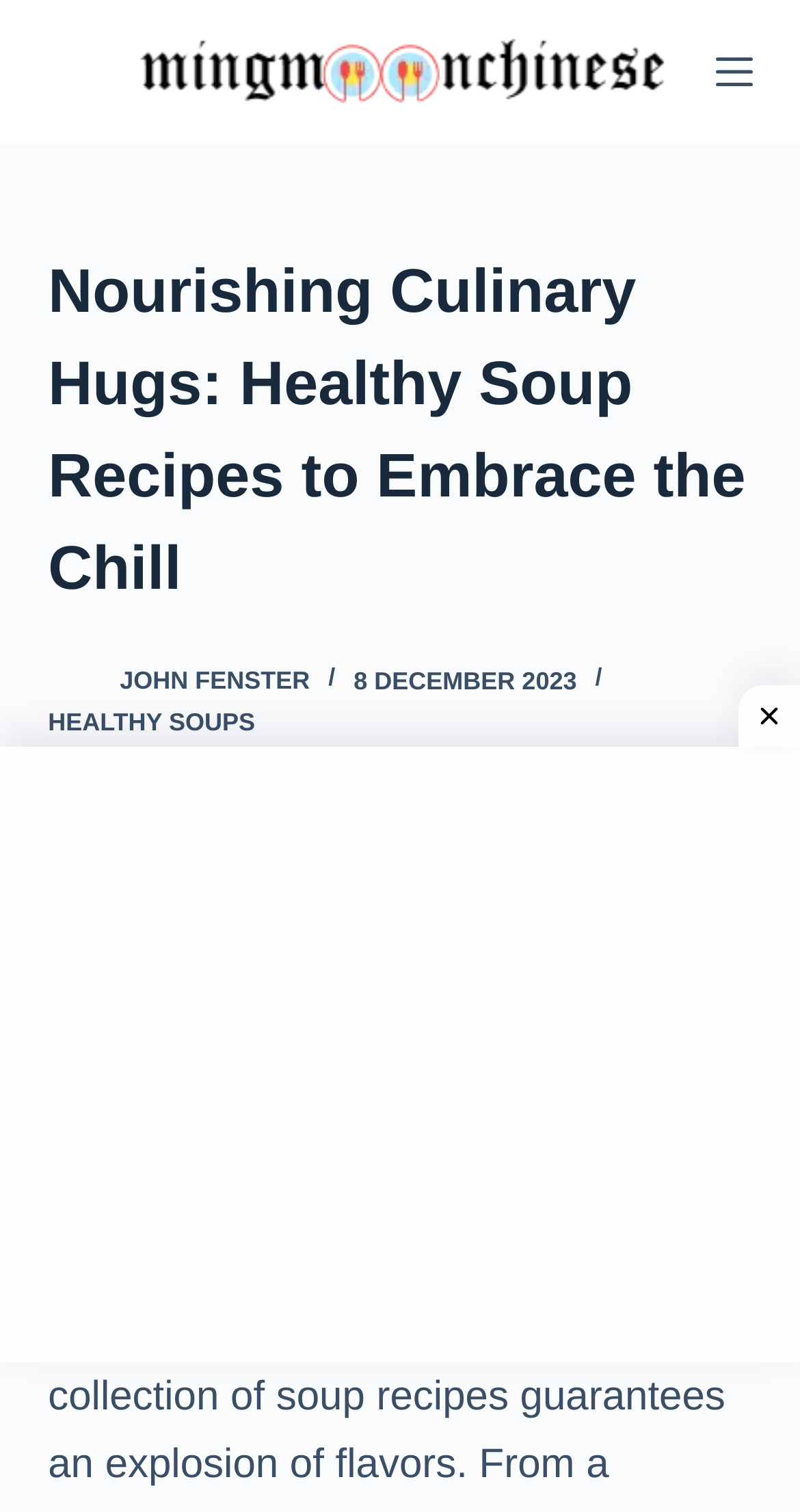Find the headline of the webpage and generate its text content.

Nourishing Culinary Hugs: Healthy Soup Recipes to Embrace the Chill